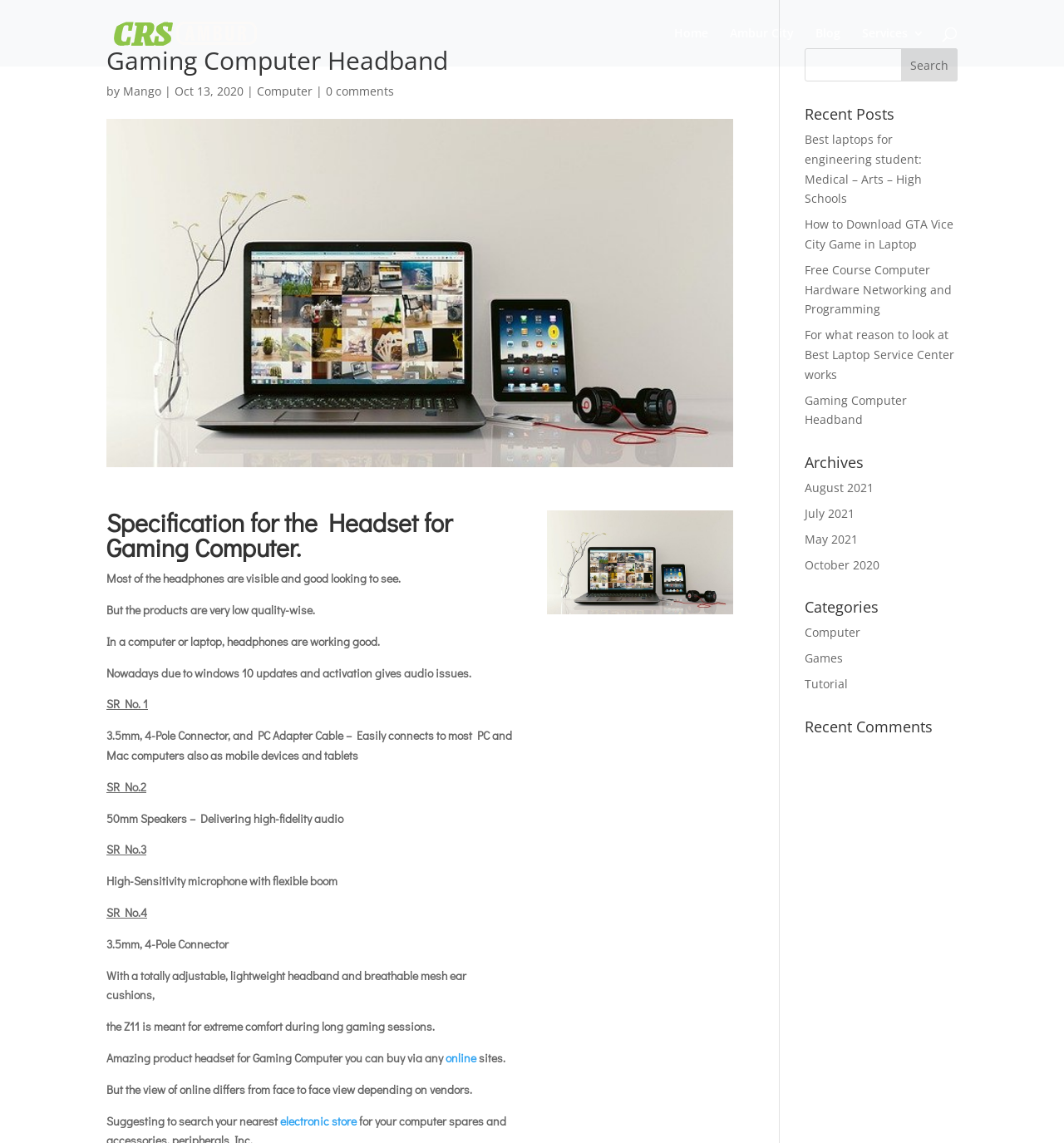Please identify and generate the text content of the webpage's main heading.

Gaming Computer Headband